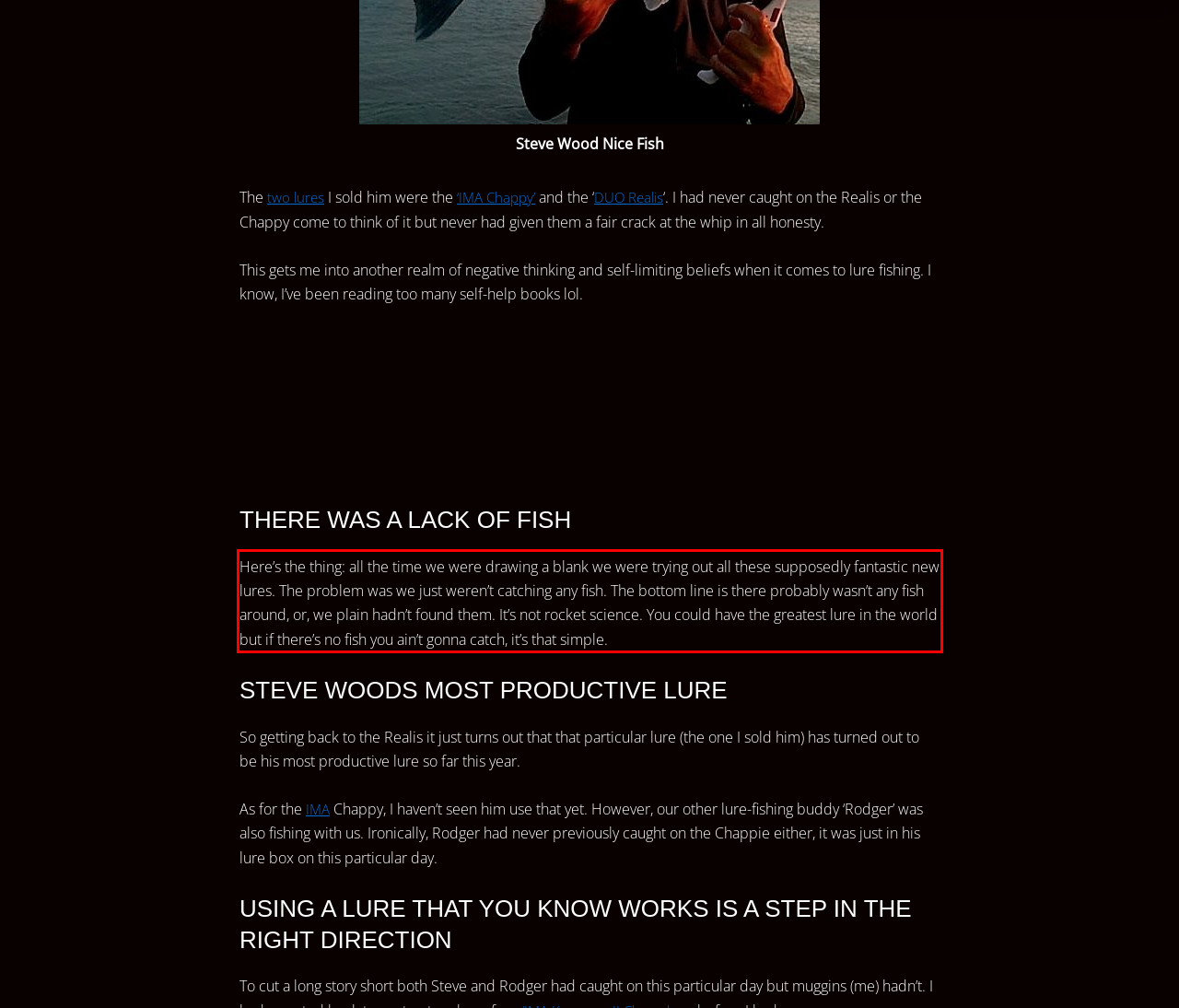Please identify the text within the red rectangular bounding box in the provided webpage screenshot.

Here’s the thing: all the time we were drawing a blank we were trying out all these supposedly fantastic new lures. The problem was we just weren’t catching any fish. The bottom line is there probably wasn’t any fish around, or, we plain hadn’t found them. It’s not rocket science. You could have the greatest lure in the world but if there’s no fish you ain’t gonna catch, it’s that simple.